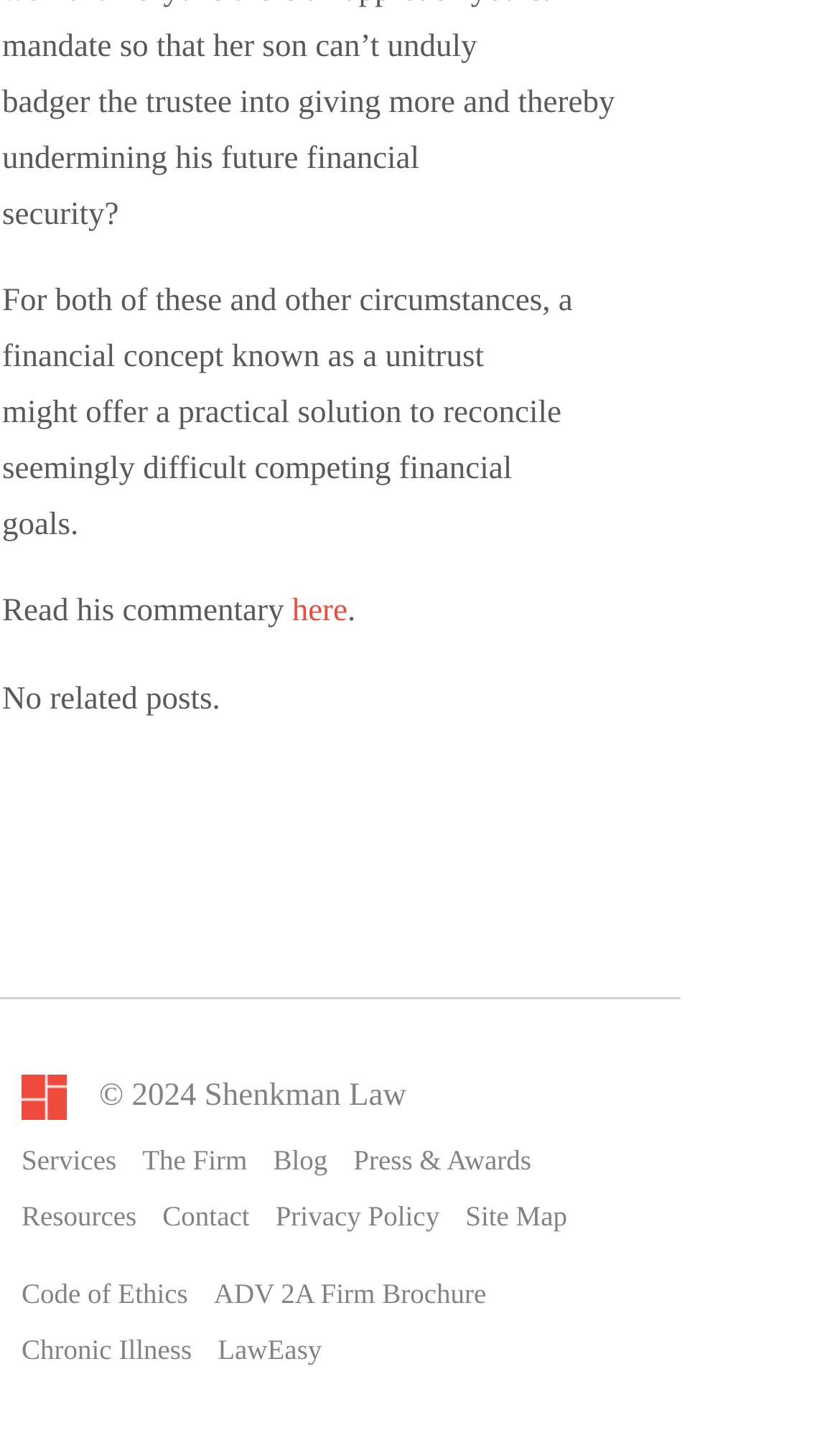Please determine the bounding box coordinates of the section I need to click to accomplish this instruction: "Go to the Firm page".

[0.169, 0.787, 0.294, 0.809]